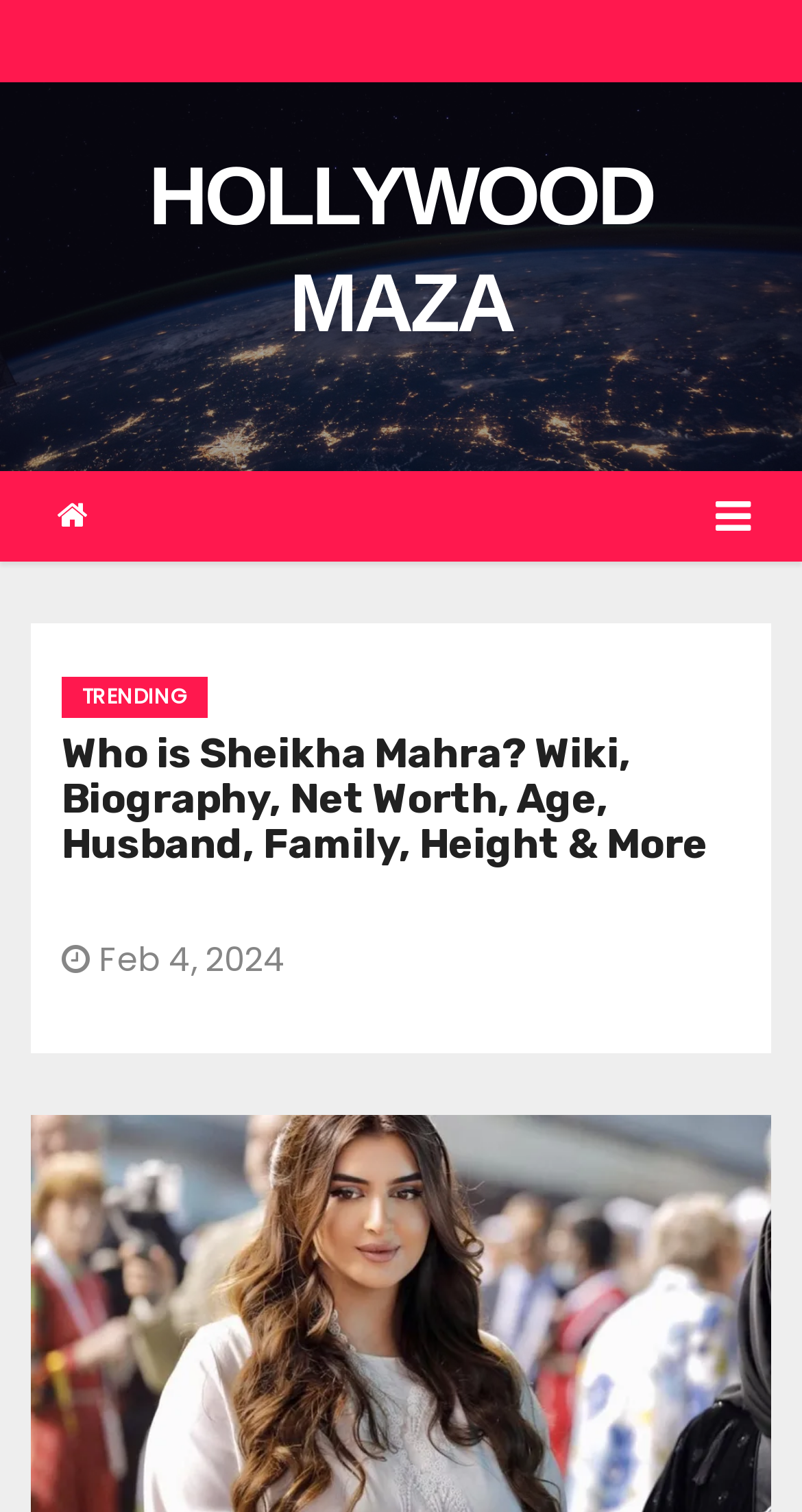What is the name of the celebrity in the article? Refer to the image and provide a one-word or short phrase answer.

Sheikha Mahra